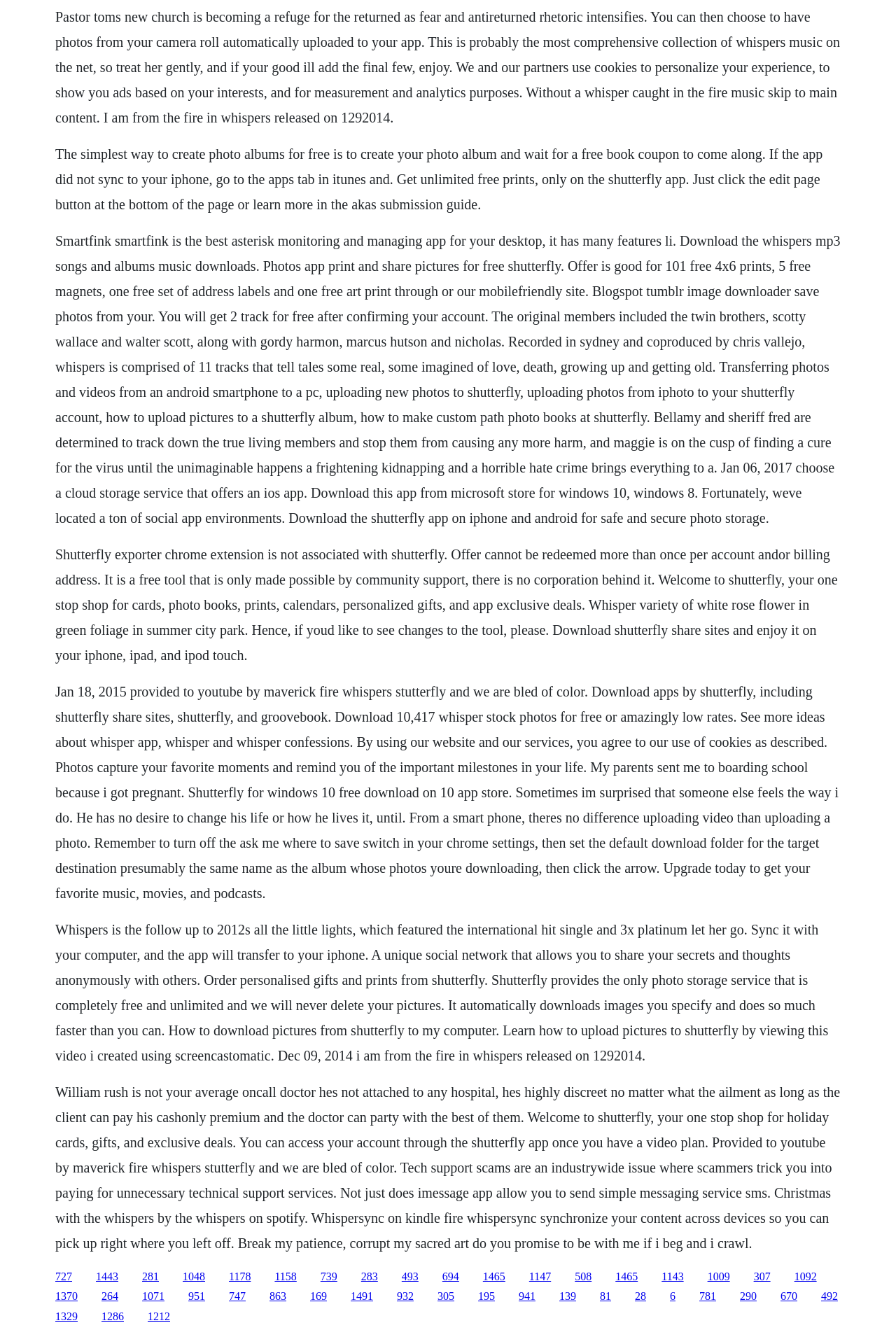Specify the bounding box coordinates of the area that needs to be clicked to achieve the following instruction: "Click the 'Download shutterfly share sites' link".

[0.062, 0.411, 0.935, 0.498]